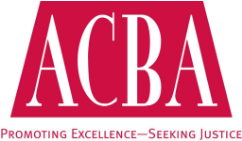Give a detailed account of the visual content in the image.

The image displays the logo of the Alameda County Bar Association (ACBA). The logo features the acronym "ACBA" prominently in a bold, stylized text against a vibrant red background. Beneath the acronym, the tagline "Promoting Excellence—Seeking Justice" highlights the organization's mission and commitment to legal excellence and advocacy for justice within the community. The design emphasizes the ACBA's role in supporting legal professionals and enhancing access to legal resources.